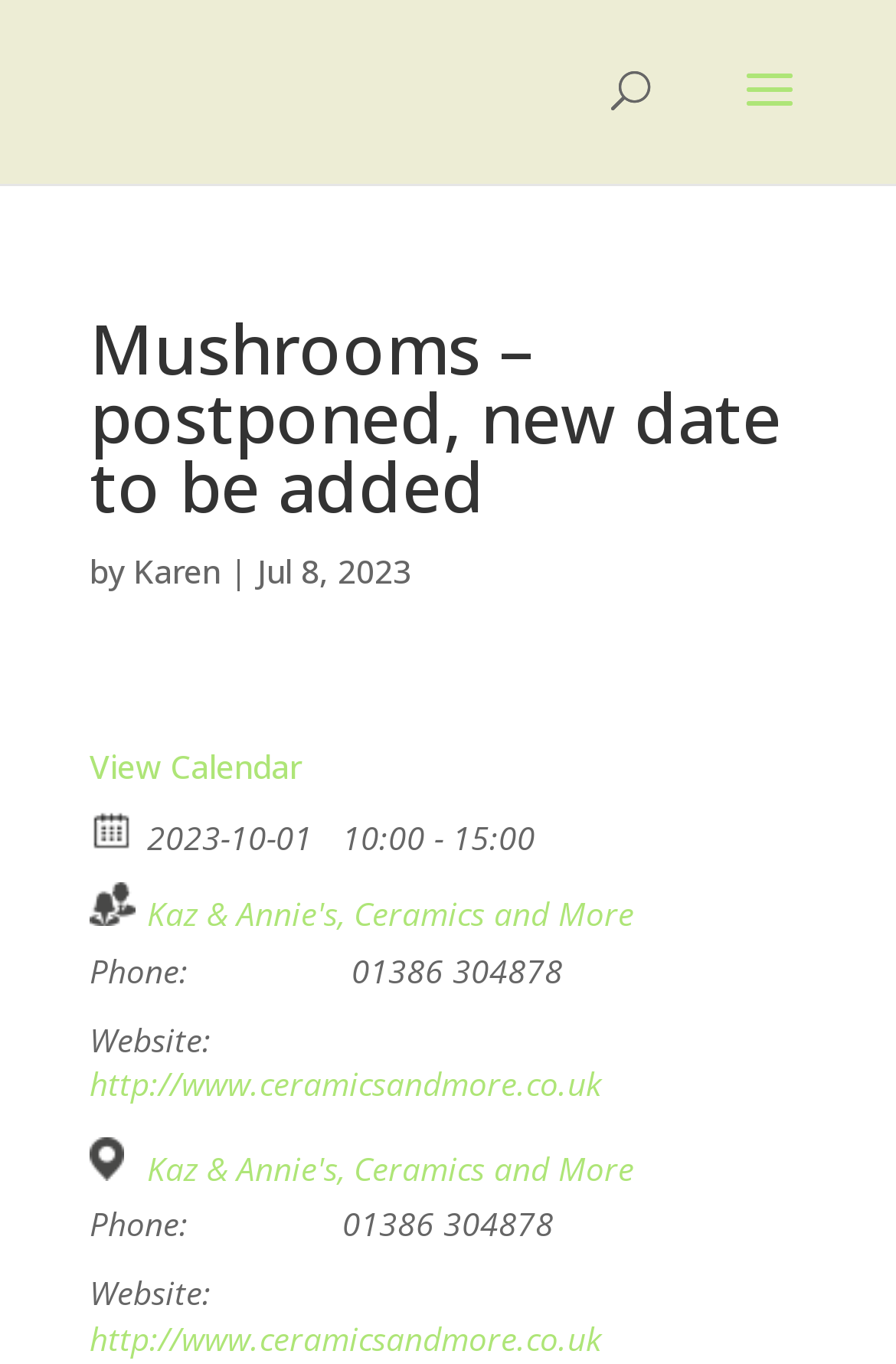Extract the main title from the webpage and generate its text.

Mushrooms – postponed, new date to be added